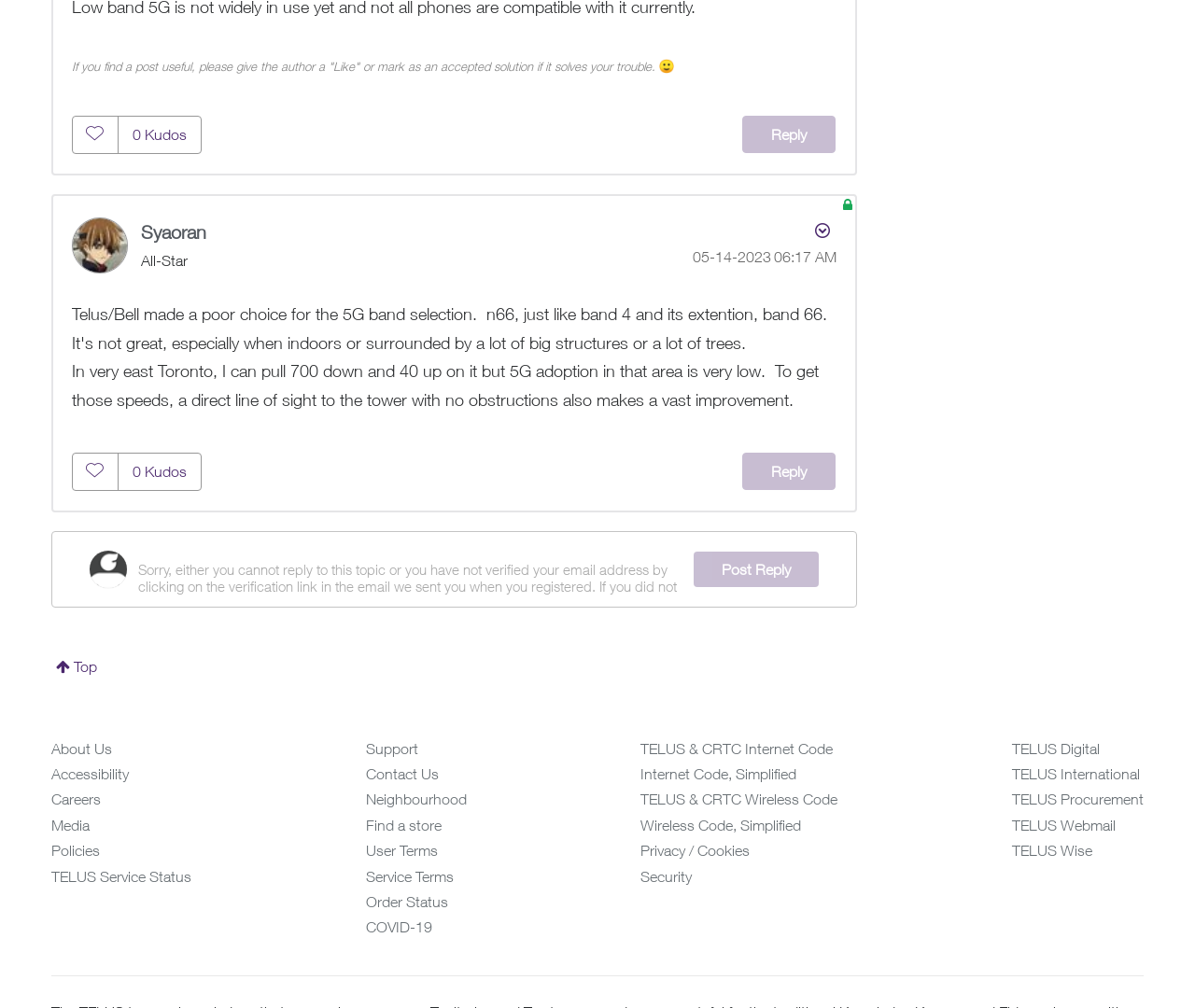What is the date of the post?
Answer the question using a single word or phrase, according to the image.

05-14-2023